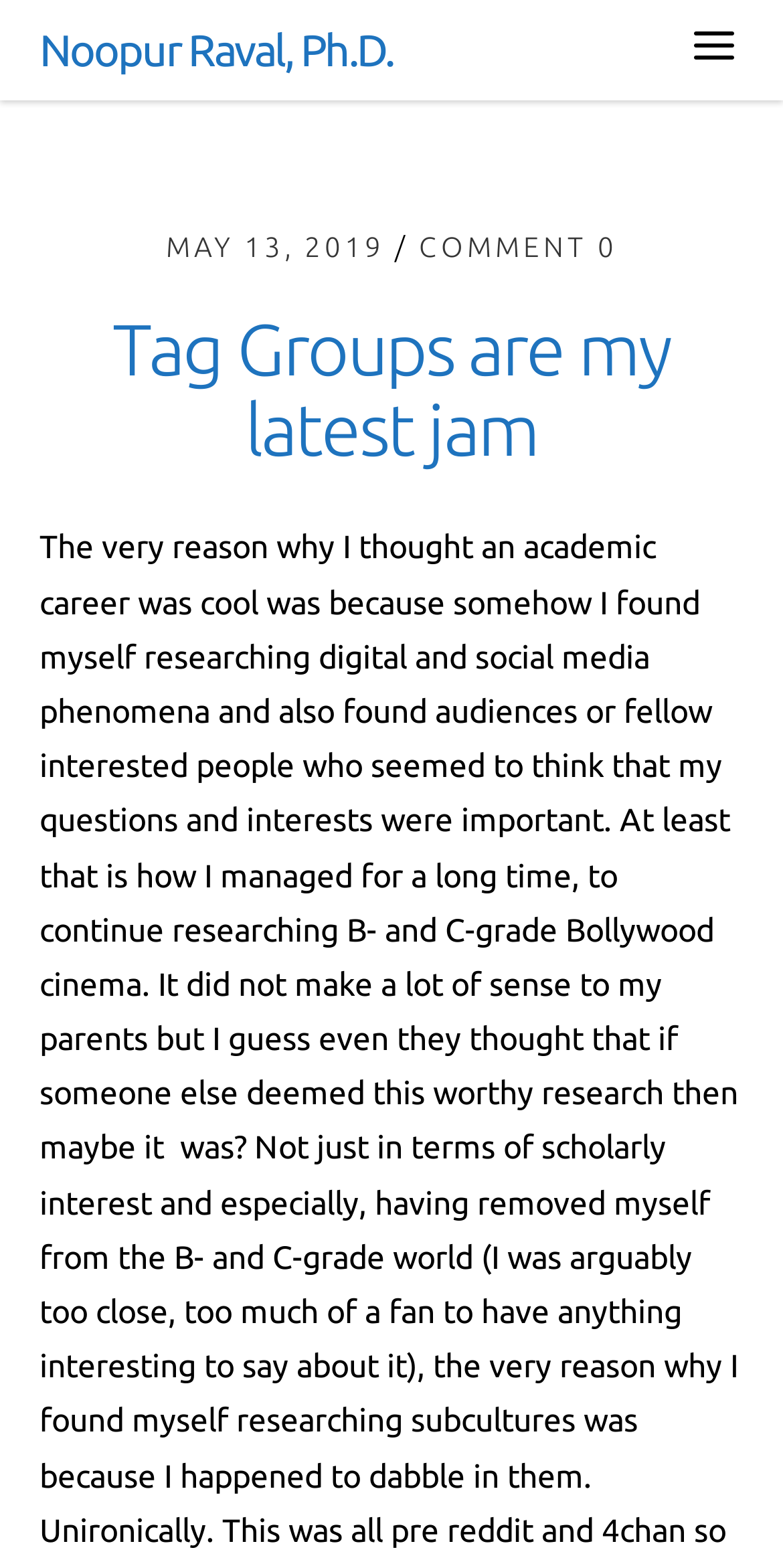Identify the bounding box coordinates for the UI element described as: "parent_node: Noopur Raval, Ph.D.".

[0.873, 0.013, 0.95, 0.051]